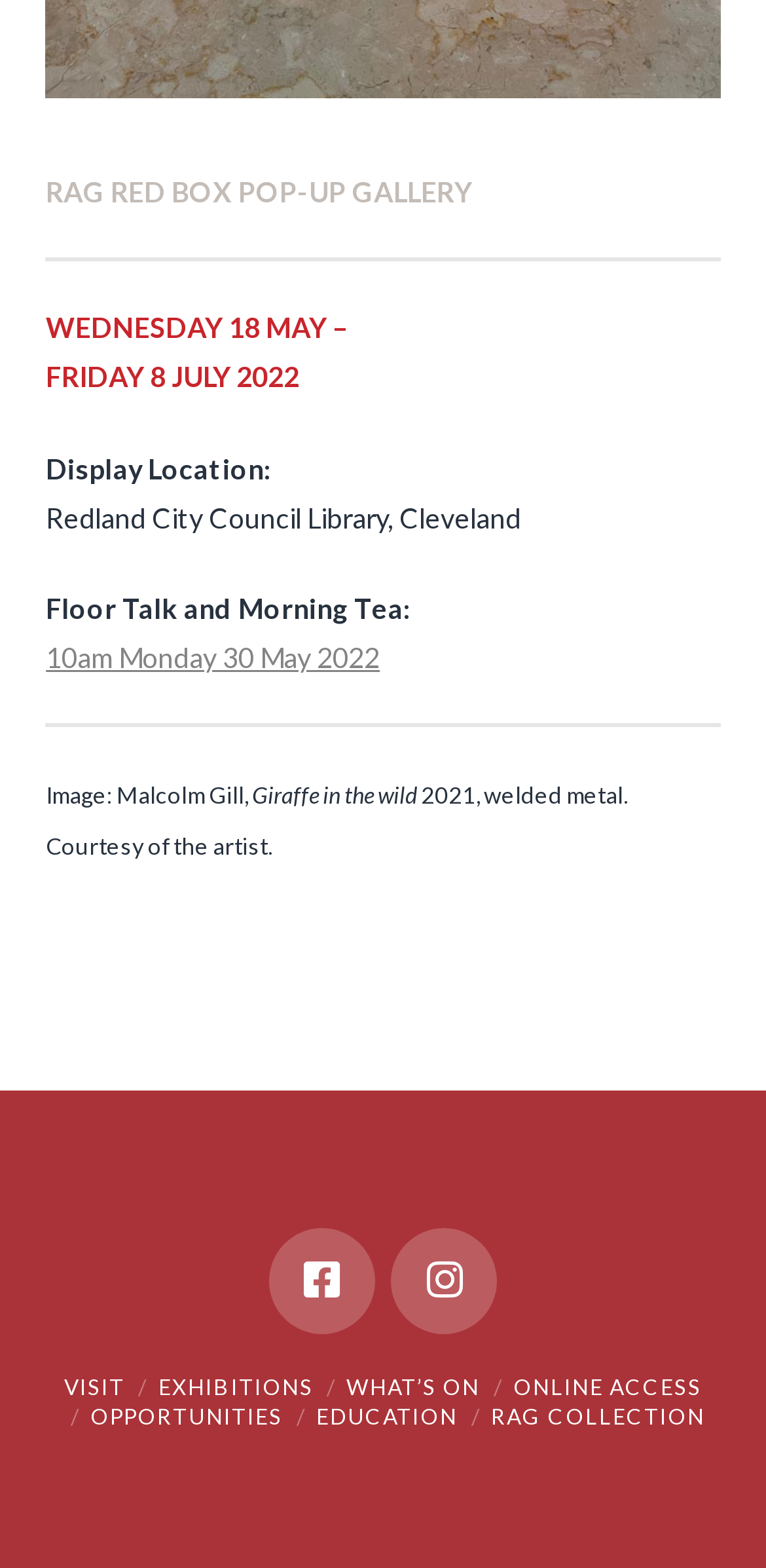Identify the bounding box coordinates of the section to be clicked to complete the task described by the following instruction: "Visit the website". The coordinates should be four float numbers between 0 and 1, formatted as [left, top, right, bottom].

[0.083, 0.876, 0.163, 0.893]